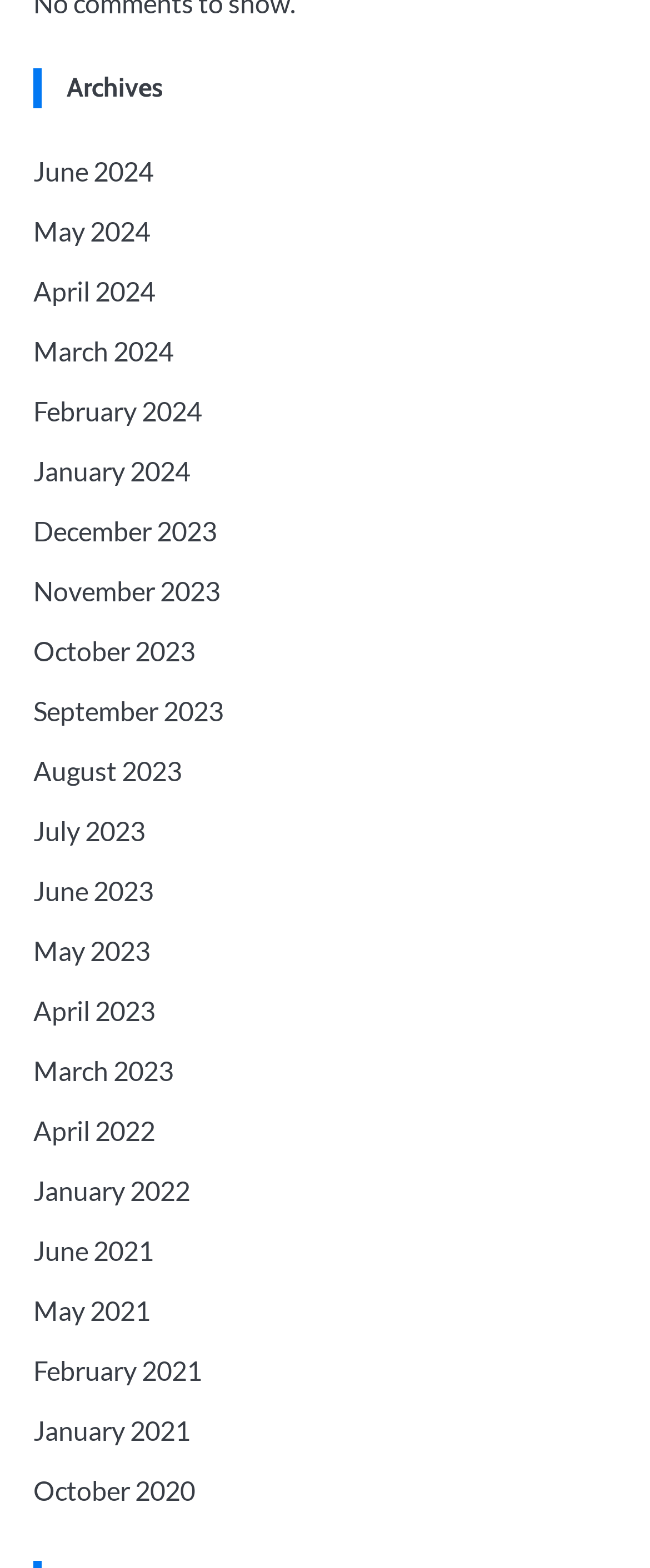Please identify the bounding box coordinates of the element's region that needs to be clicked to fulfill the following instruction: "view archives for April 2024". The bounding box coordinates should consist of four float numbers between 0 and 1, i.e., [left, top, right, bottom].

[0.051, 0.175, 0.238, 0.195]